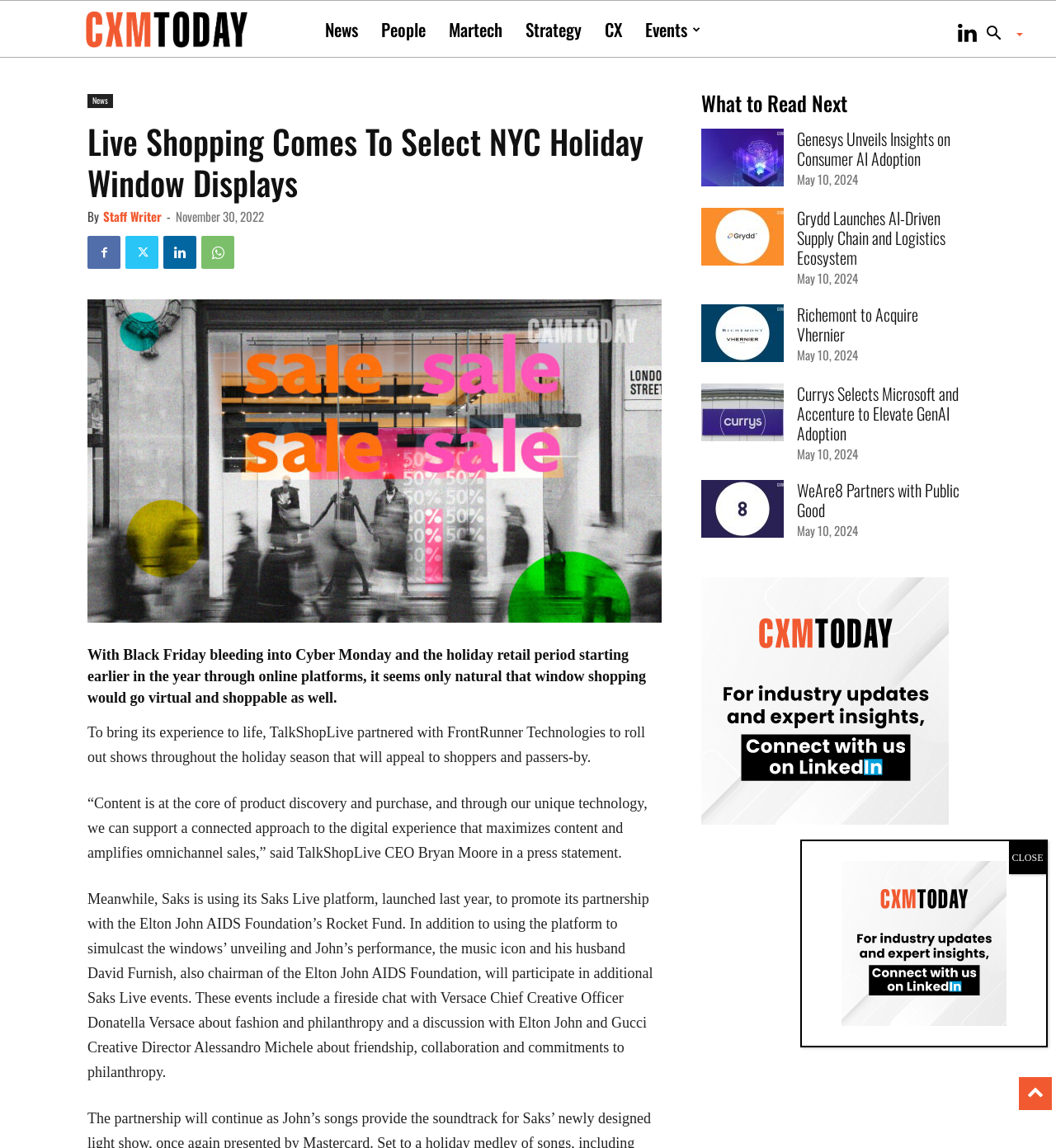Please specify the bounding box coordinates in the format (top-left x, top-left y, bottom-right x, bottom-right y), with values ranging from 0 to 1. Identify the bounding box for the UI component described as follows: WeAre8 Partners with Public Good

[0.755, 0.416, 0.909, 0.455]